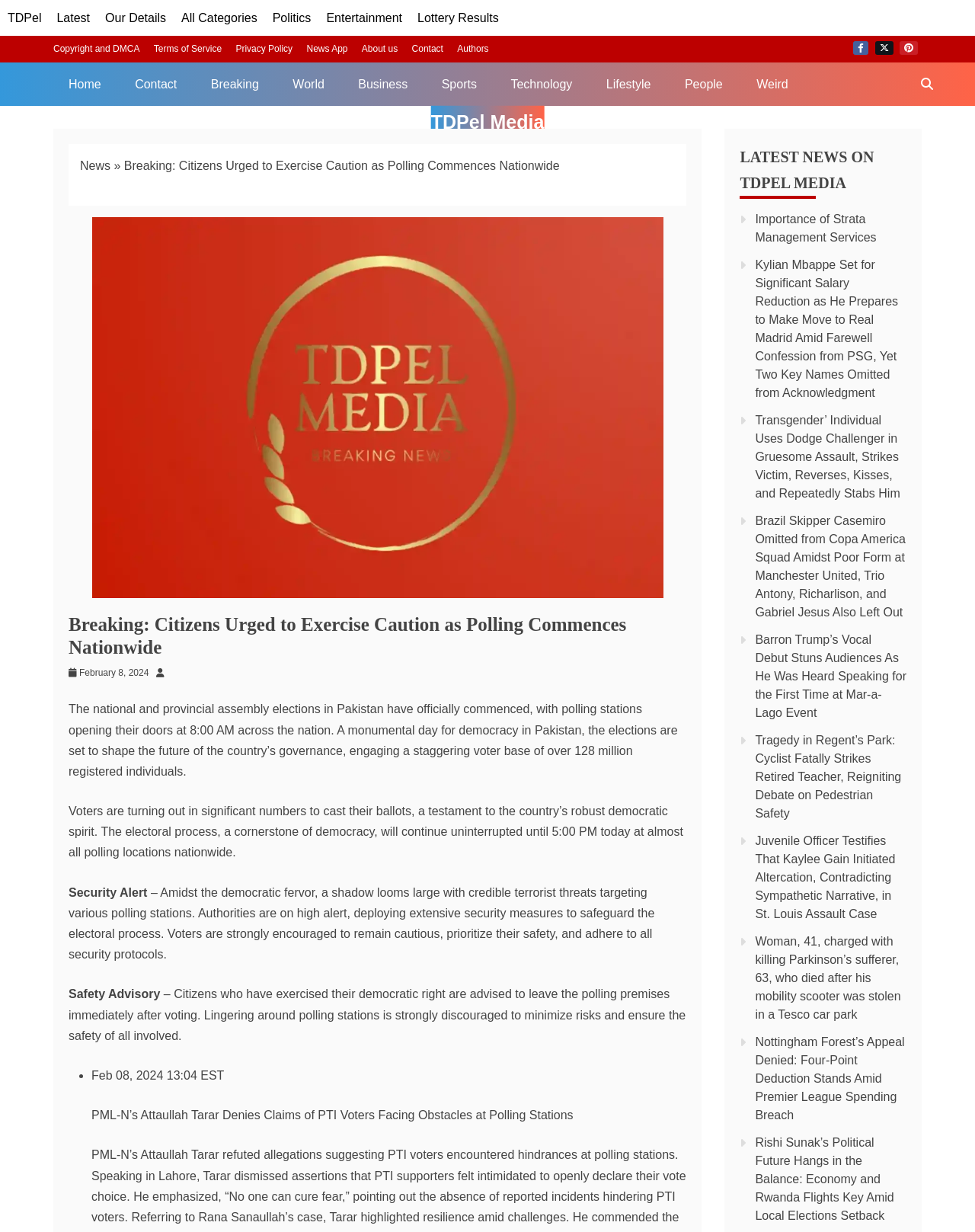Pinpoint the bounding box coordinates of the clickable element needed to complete the instruction: "Click on the 'Politics' link". The coordinates should be provided as four float numbers between 0 and 1: [left, top, right, bottom].

[0.279, 0.009, 0.319, 0.02]